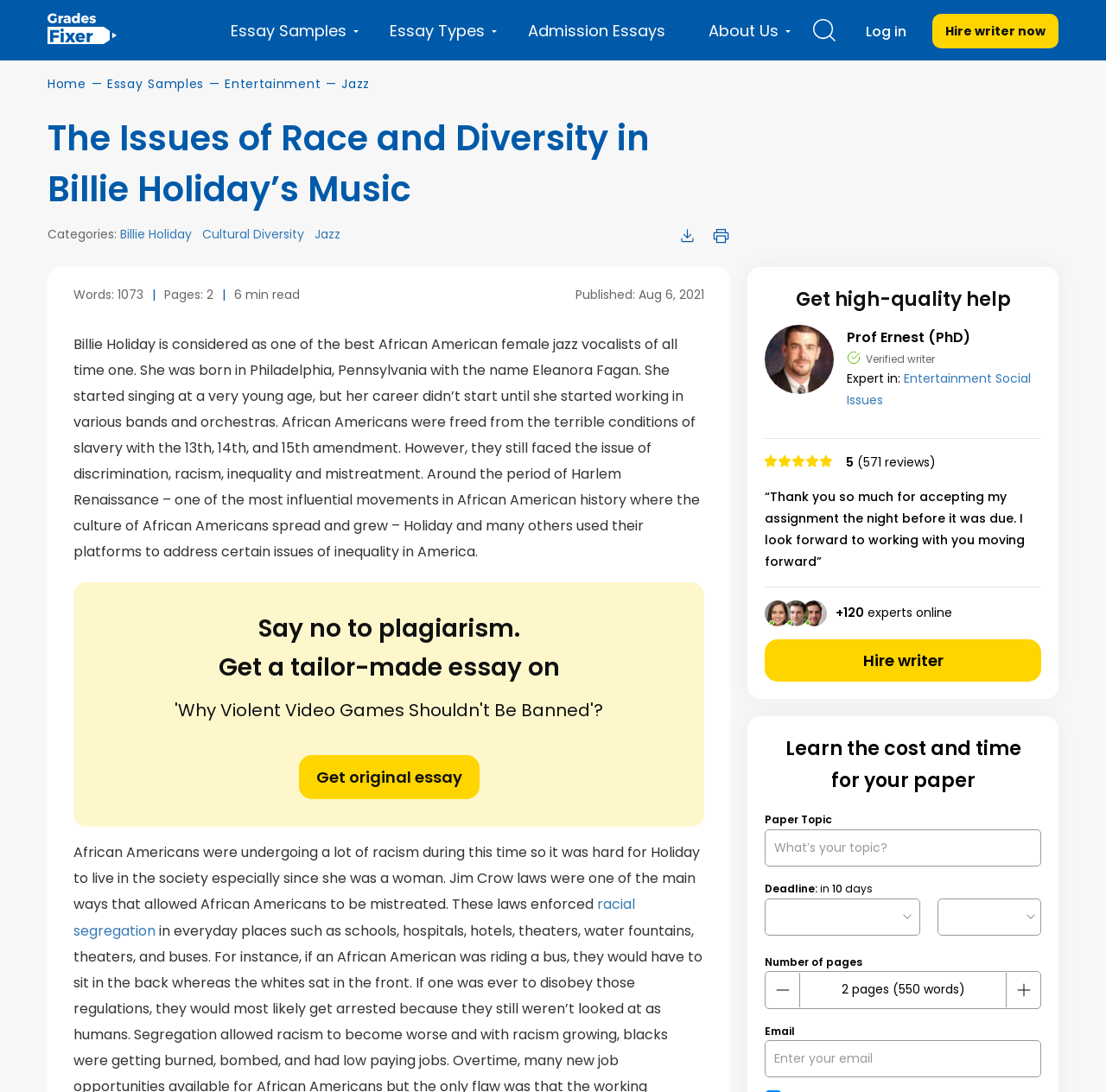How many pages is the essay?
Please ensure your answer to the question is detailed and covers all necessary aspects.

The webpage displays the essay details, including the number of pages, which is 2, as indicated by the text 'Pages: 2'.